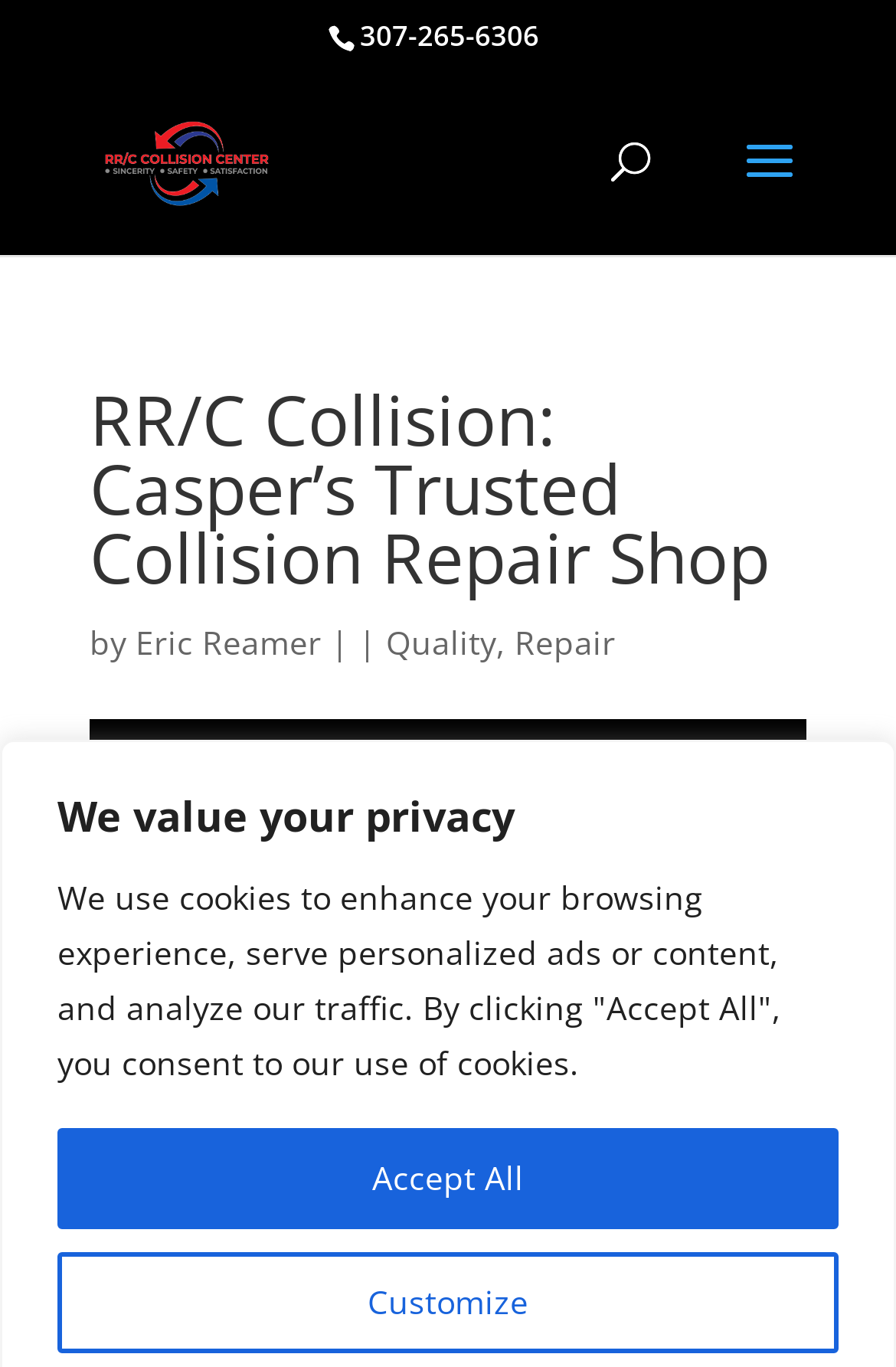What is the purpose of the search box?
Using the image, respond with a single word or phrase.

Search for: